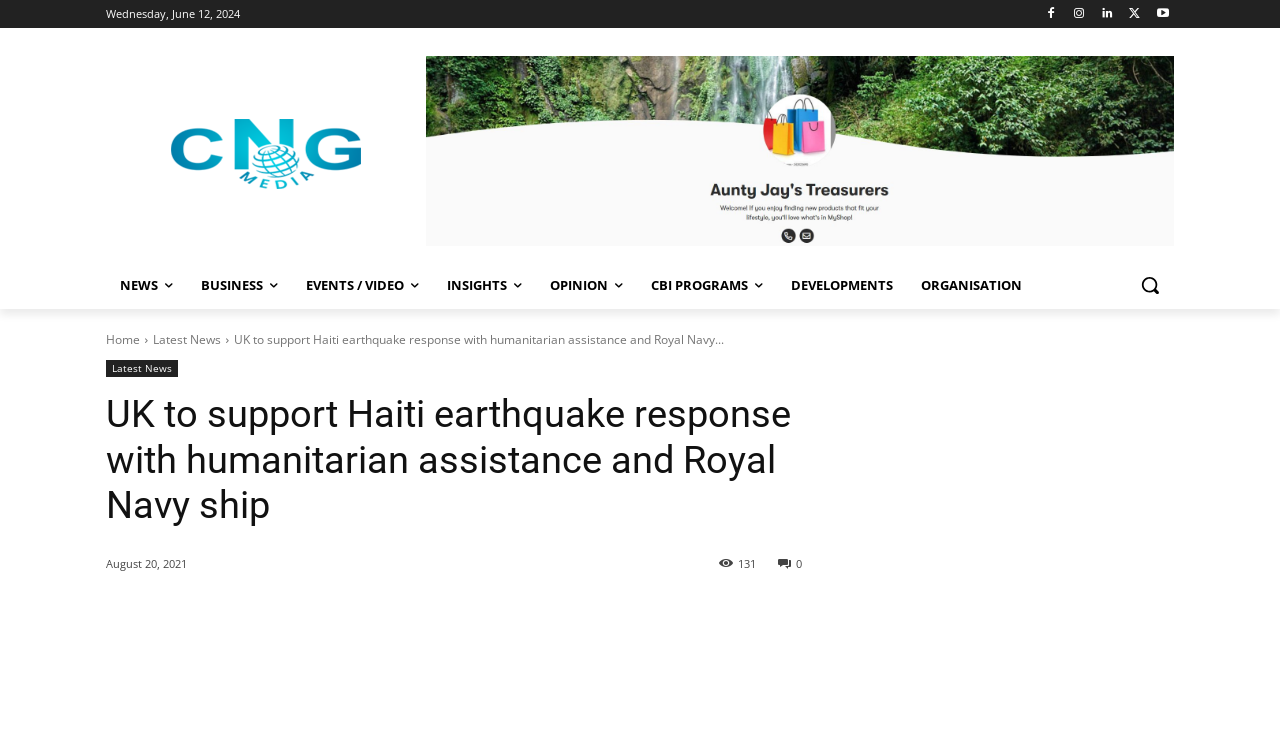Generate a thorough description of the webpage.

The webpage appears to be a news article from Caribbean News Global, with a focus on the UK government's support for Haiti's earthquake response. At the top of the page, there is a date displayed, "Wednesday, June 12, 2024", followed by a row of social media links. Below this, there is a logo on the left, accompanied by a navigation menu with links to various sections of the website, including "NEWS", "BUSINESS", "EVENTS / VIDEO", and more.

The main article is titled "UK to support Haiti earthquake response with humanitarian assistance and Royal Navy ship", and is displayed prominently in the center of the page. The article's content is not explicitly stated, but it appears to discuss the UK government's package of support for Haiti's recovery from a recent devastating earthquake.

To the right of the article title, there is a time stamp indicating when the article was published, "August 20, 2021". Below this, there are social media sharing links and a "Share" button. Further down the page, there is a large image, likely related to the article's content.

At the bottom of the page, there is a second instance of the navigation menu, with links to the same sections as before. There is also a search button on the top right corner of the page. Overall, the webpage appears to be a news article with a clear structure and easy navigation.